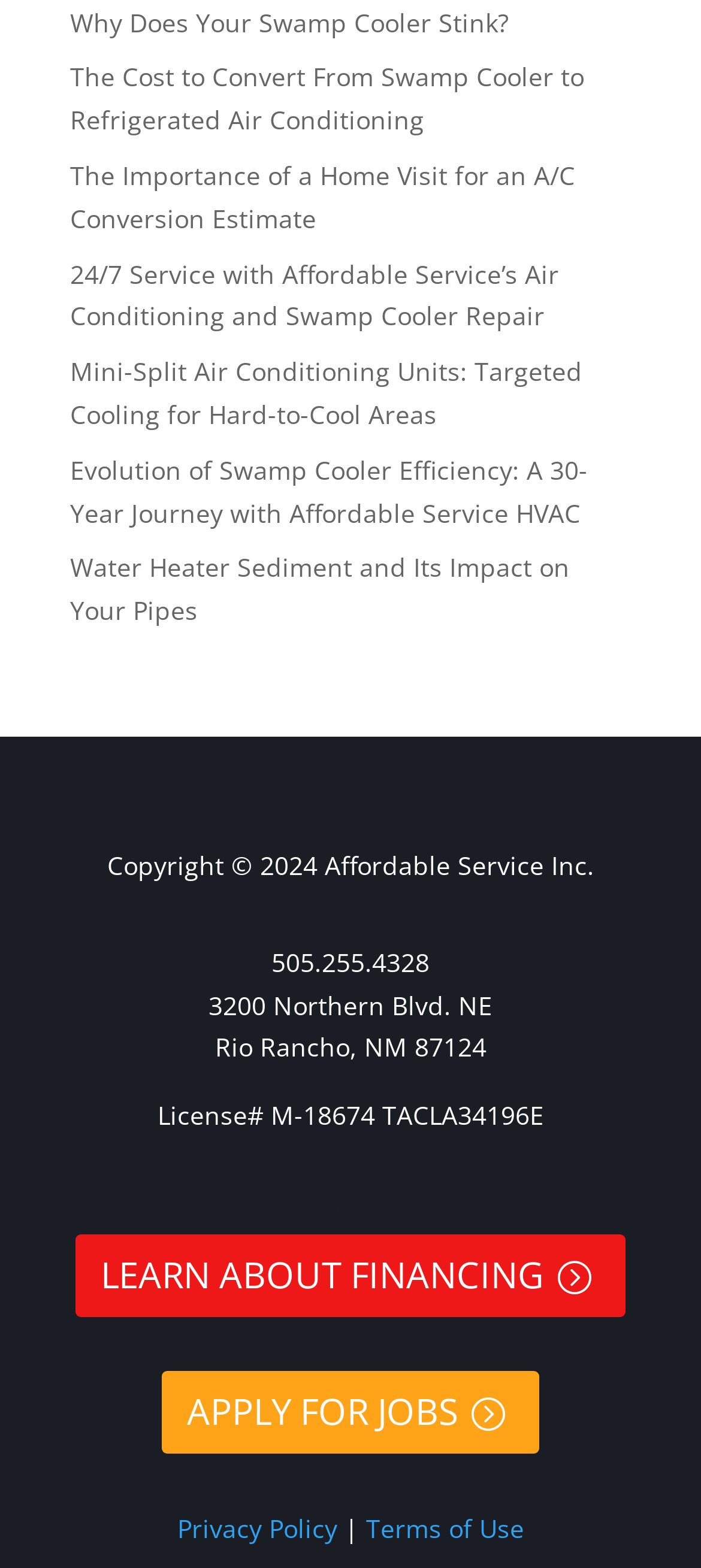Please determine the bounding box coordinates of the clickable area required to carry out the following instruction: "Get 24/7 service for air conditioning and swamp cooler repair". The coordinates must be four float numbers between 0 and 1, represented as [left, top, right, bottom].

[0.1, 0.163, 0.797, 0.212]